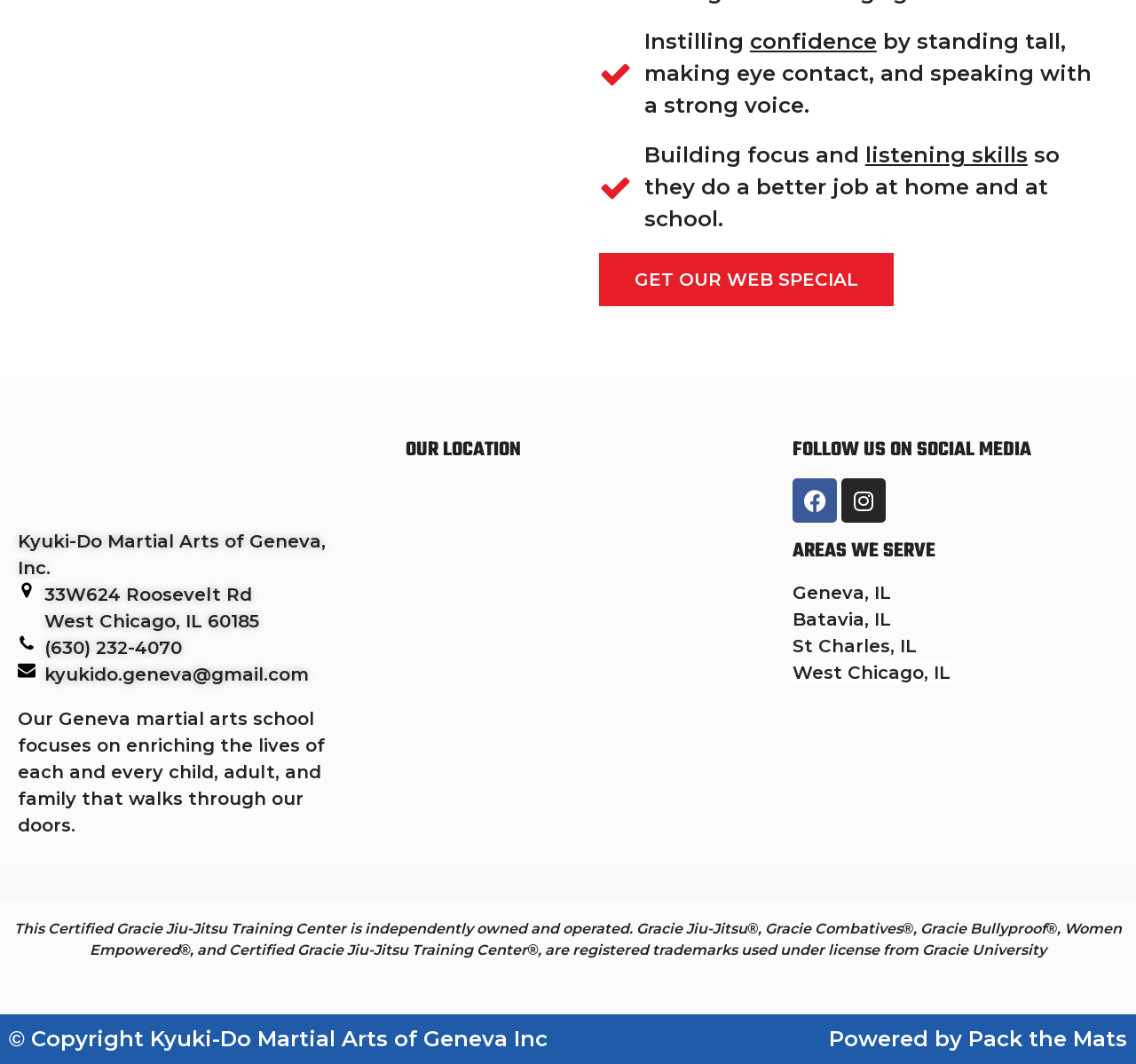Please locate the clickable area by providing the bounding box coordinates to follow this instruction: "Visit the Facebook page".

[0.698, 0.45, 0.737, 0.492]